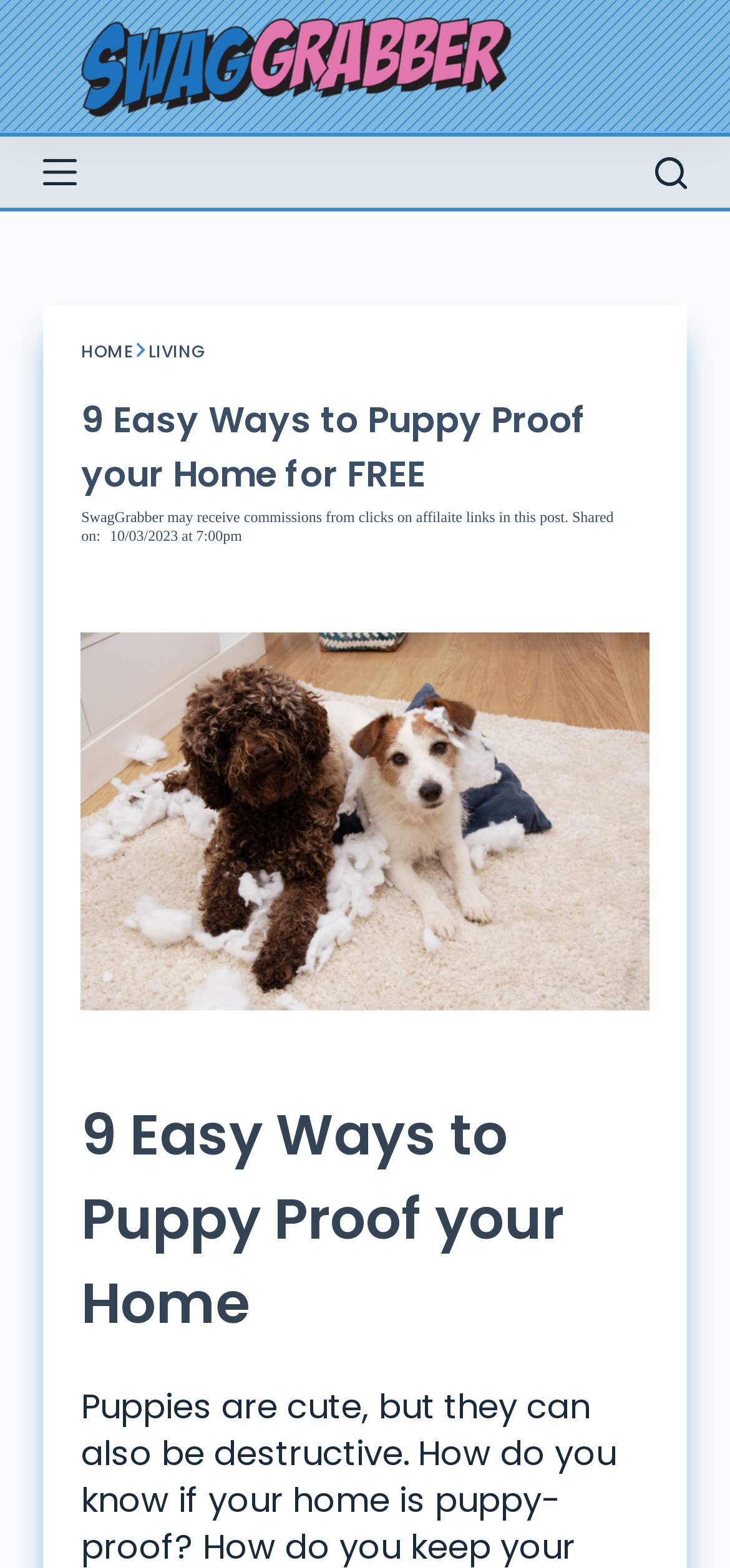What is the website's name?
From the image, provide a succinct answer in one word or a short phrase.

SwagGrabber